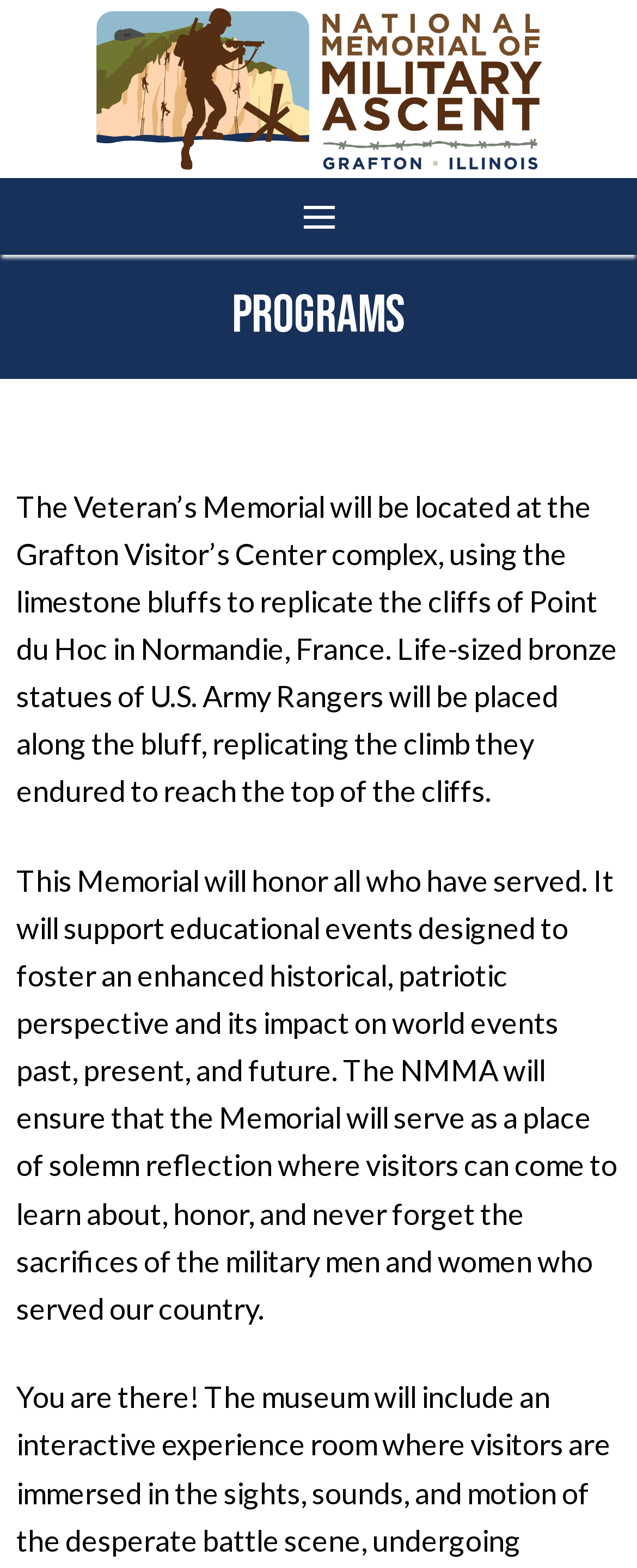What is the purpose of the memorial?
Refer to the image and give a detailed response to the question.

The purpose of the memorial can be found in the StaticText 'This Memorial will honor all who have served...' at coordinates [0.026, 0.55, 0.969, 0.846]. This text explains that the memorial is designed to honor all who have served and to support educational events.